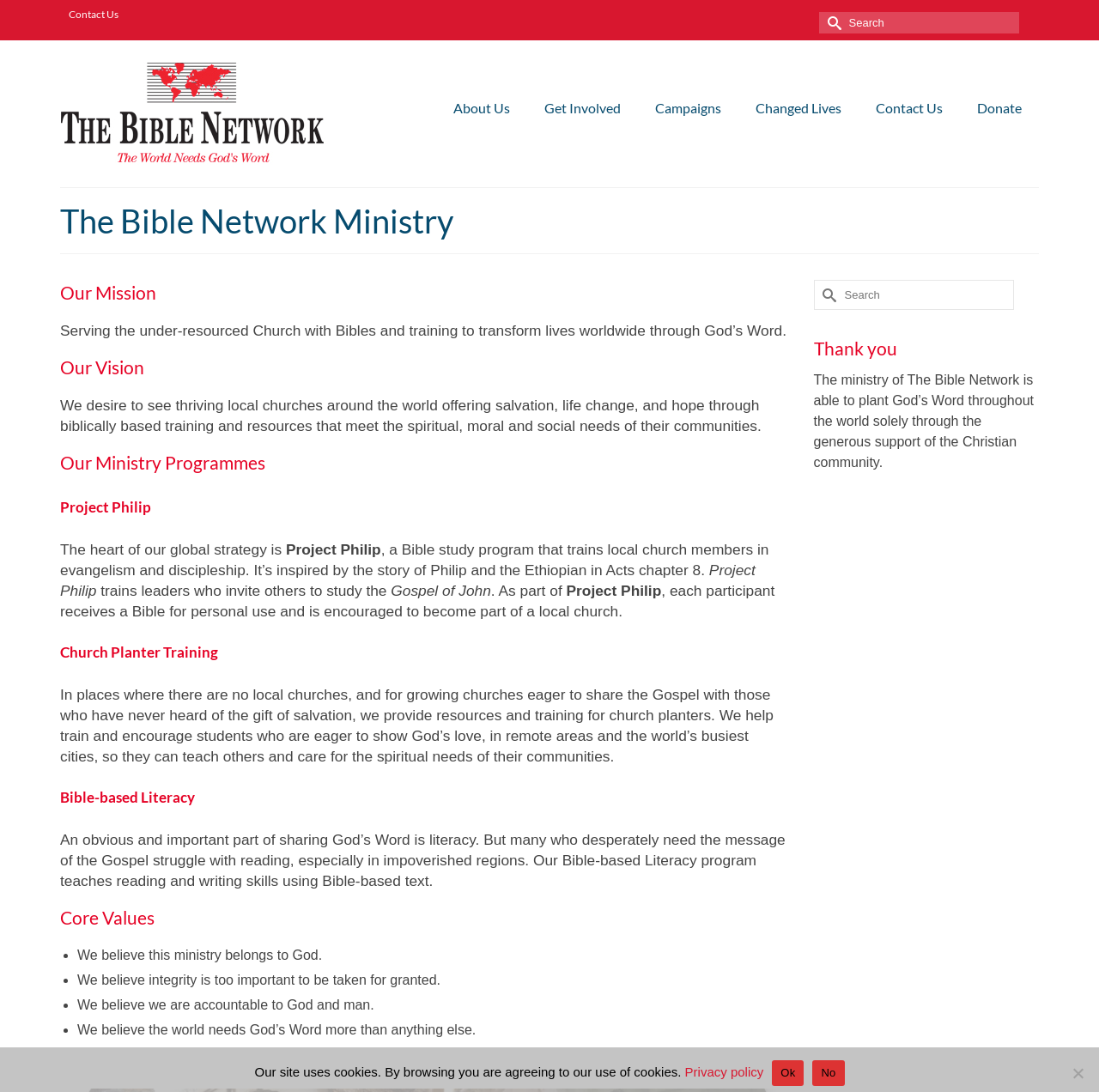Pinpoint the bounding box coordinates of the clickable element needed to complete the instruction: "Submit a search". The coordinates should be provided as four float numbers between 0 and 1: [left, top, right, bottom].

[0.745, 0.011, 0.768, 0.031]